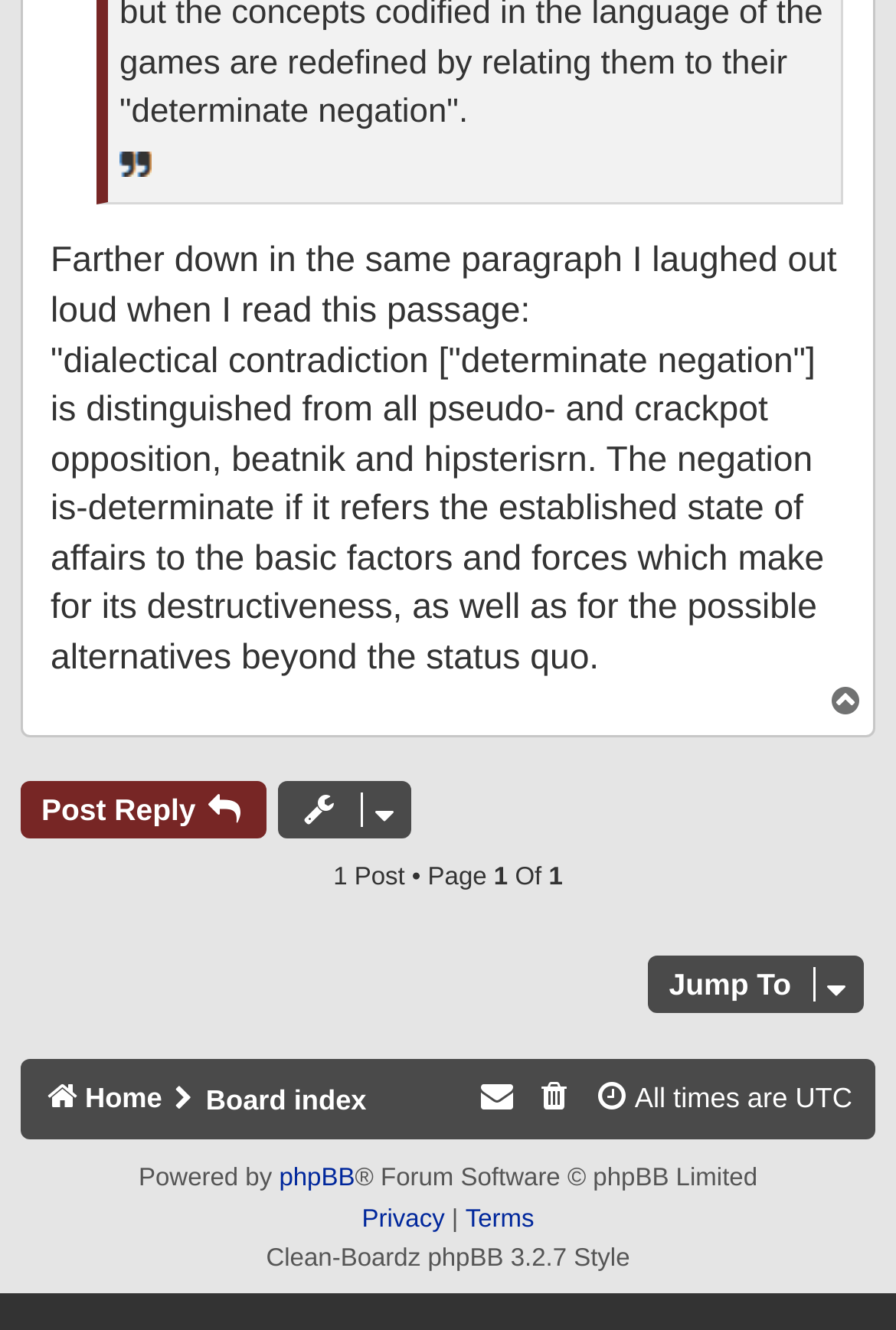What is the name of the forum software used?
Give a single word or phrase answer based on the content of the image.

phpBB